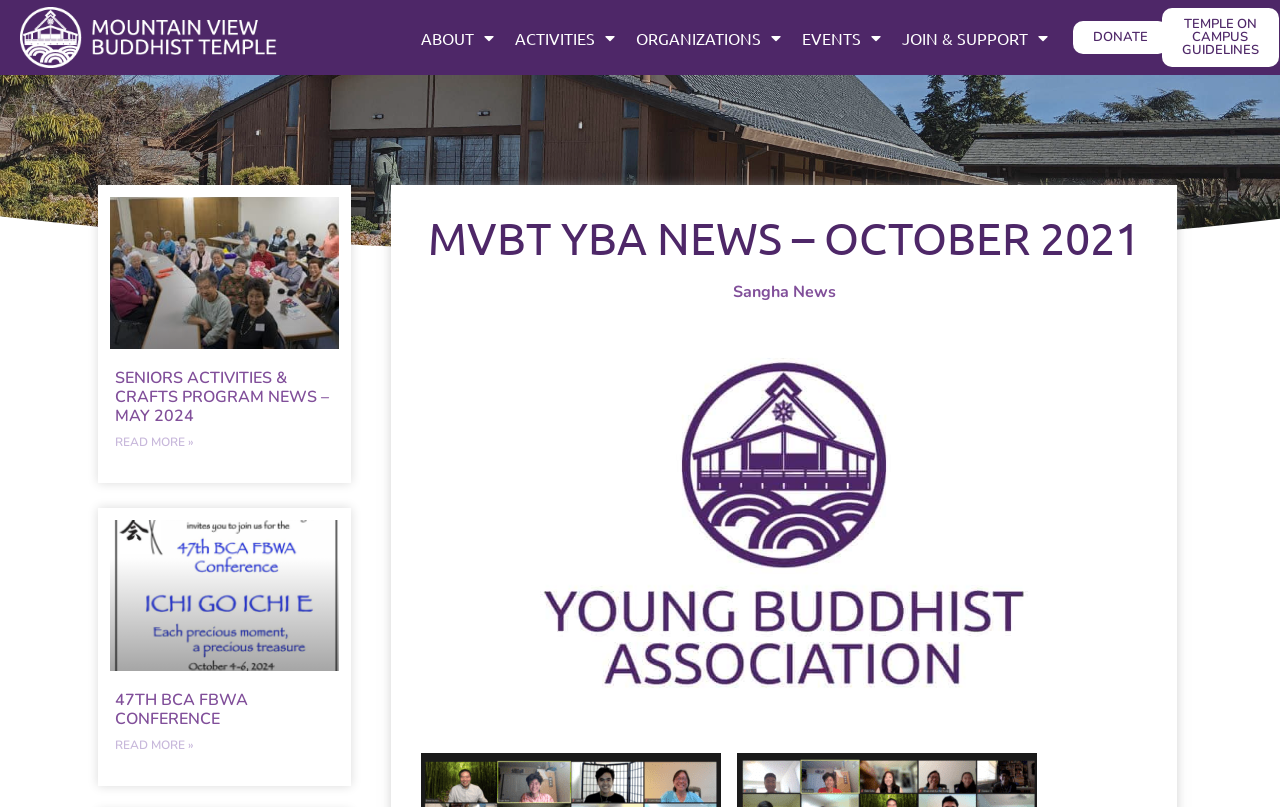Generate a thorough description of the webpage.

This webpage is about the Mountain View Buddhist Temple (MVBT) Young Buddhist Association (YBA) news. At the top, there is a navigation menu with six links: "ABOUT", "ACTIVITIES", "ORGANIZATIONS", "EVENTS", "JOIN & SUPPORT", and "DONATE". Each of these links has a dropdown menu. To the right of the navigation menu, there is a link to "TEMPLE ON CAMPUS GUIDELINES".

Below the navigation menu, there are two main sections, each containing a news article. The first section has a heading "SENIORS ACTIVITIES & CRAFTS PROGRAM NEWS – MAY 2024" and a brief summary of the news. There is a "Read more" link to access the full article. The second section has a heading "47TH BCA FBWA CONFERENCE" and a brief summary of the news, also with a "Read more" link.

Above these two sections, there is a heading "MVBT YBA NEWS – OCTOBER 2021" that seems to be the title of the webpage. Below this title, there is a link to "Sangha News".